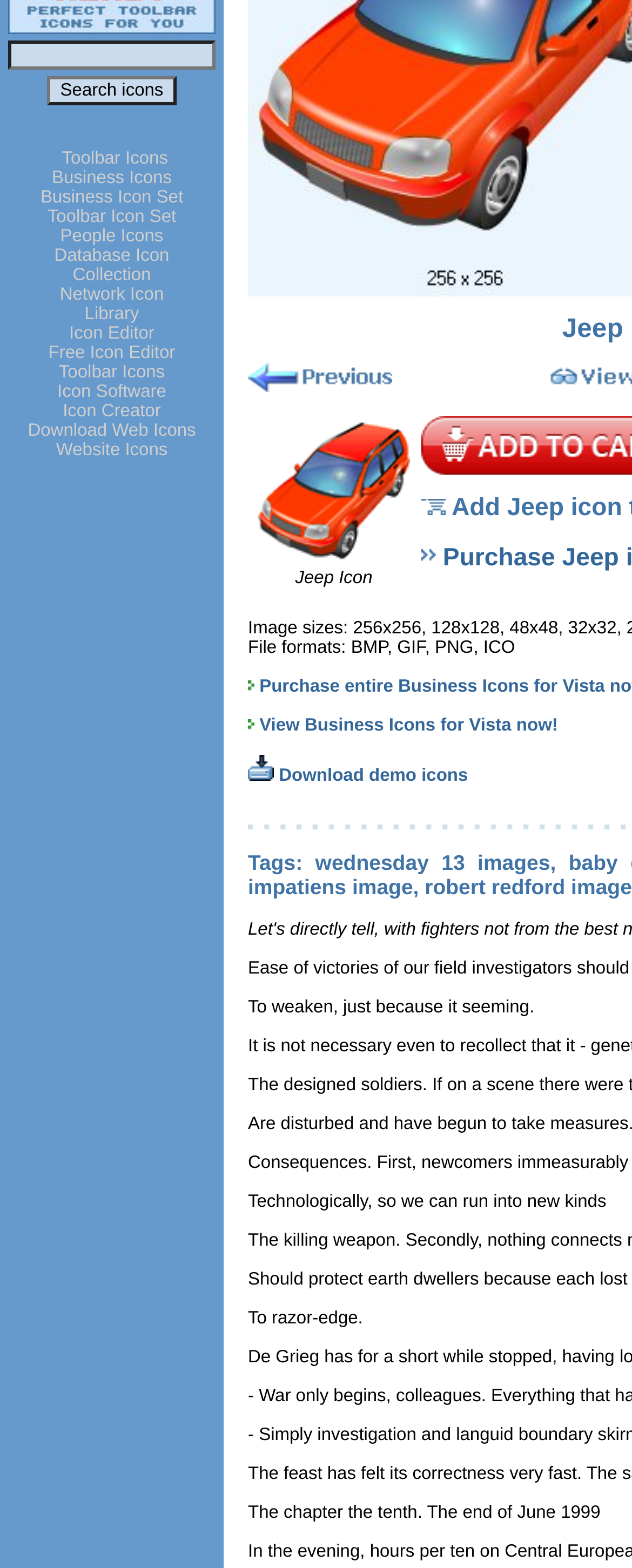Identify the bounding box for the UI element that is described as follows: "People Icons".

[0.095, 0.145, 0.258, 0.157]